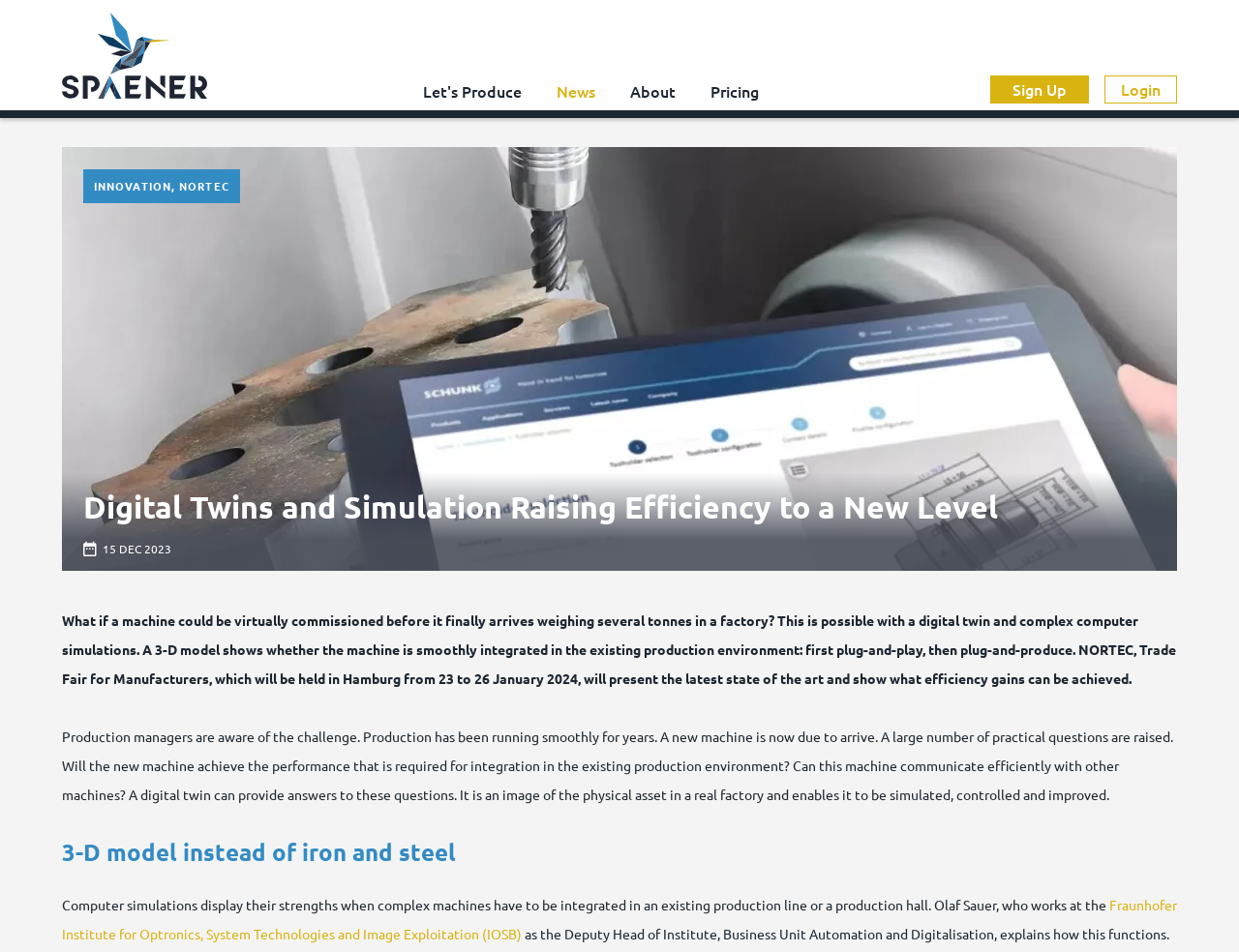What is the name of the institute mentioned?
Can you give a detailed and elaborate answer to the question?

The institute mentioned is the Fraunhofer Institute for Optronics, System Technologies and Image Exploitation (IOSB), which is mentioned in the text as 'Olaf Sauer, who works at the Fraunhofer Institute for Optronics, System Technologies and Image Exploitation (IOSB)'.